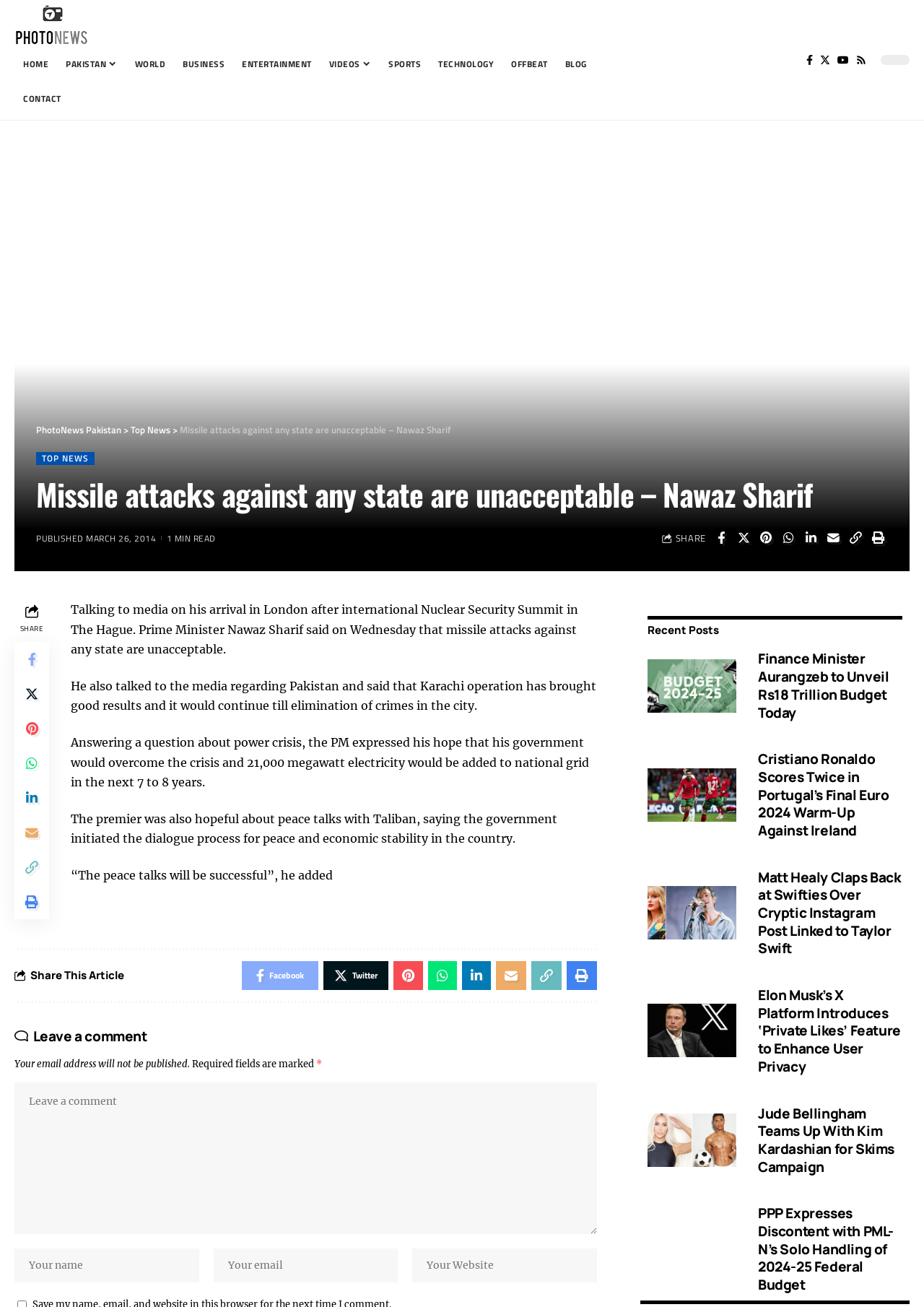Could you identify the text that serves as the heading for this webpage?

Missile attacks against any state are unacceptable – Nawaz Sharif